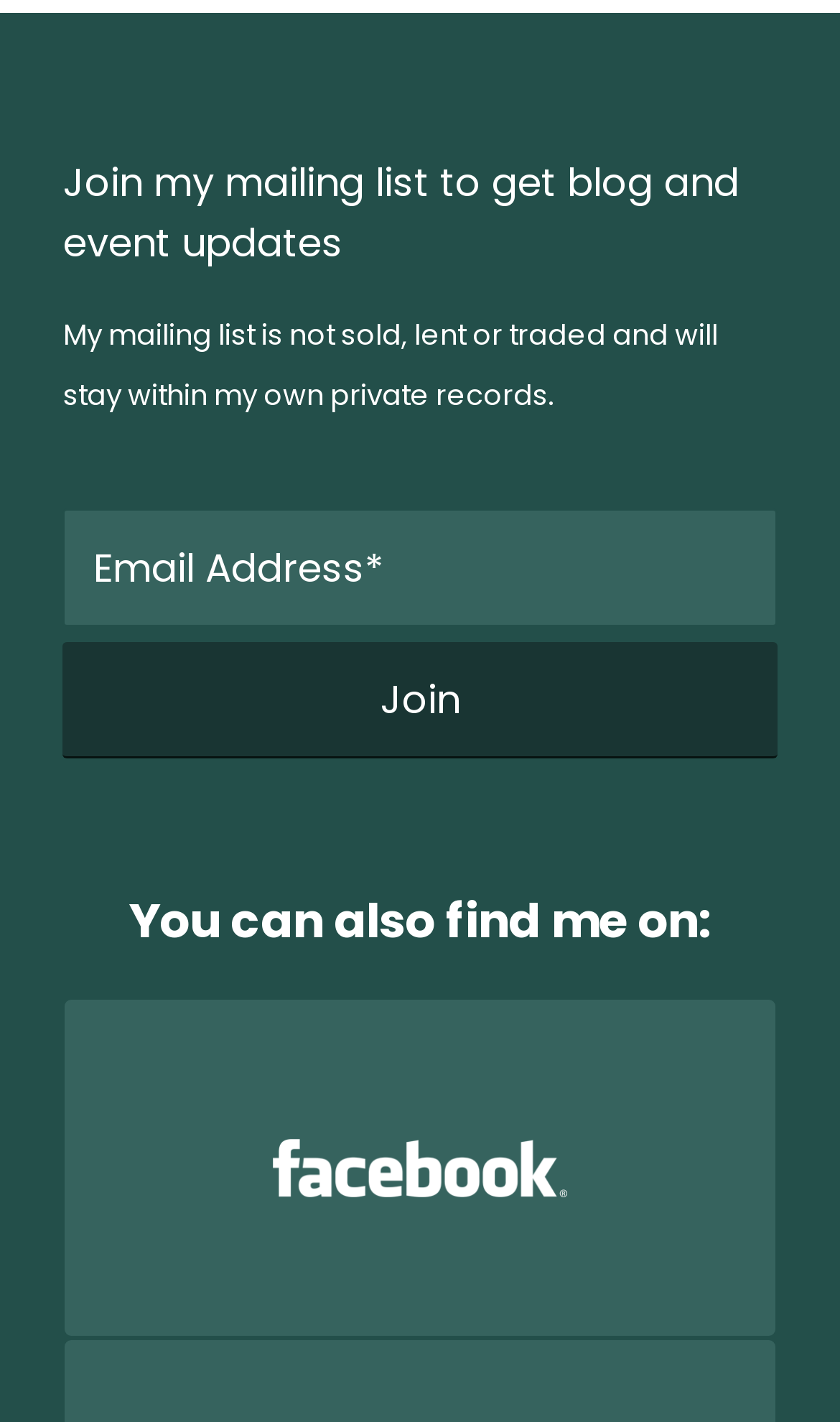Where else can you find the author?
Please analyze the image and answer the question with as much detail as possible.

The text 'You can also find me on:' suggests that the author can be found on other platforms, although the specific platforms are not mentioned.